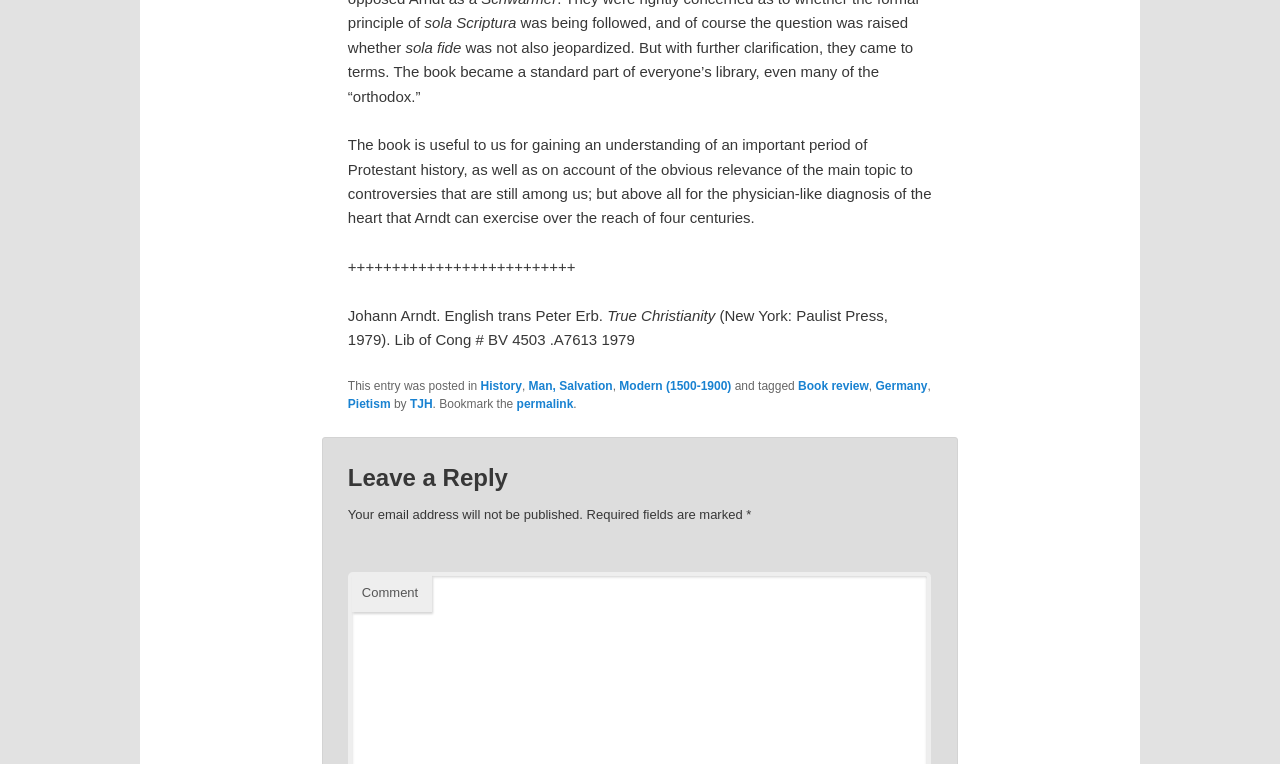Please respond to the question with a concise word or phrase:
What is the title of the book being reviewed?

True Christianity